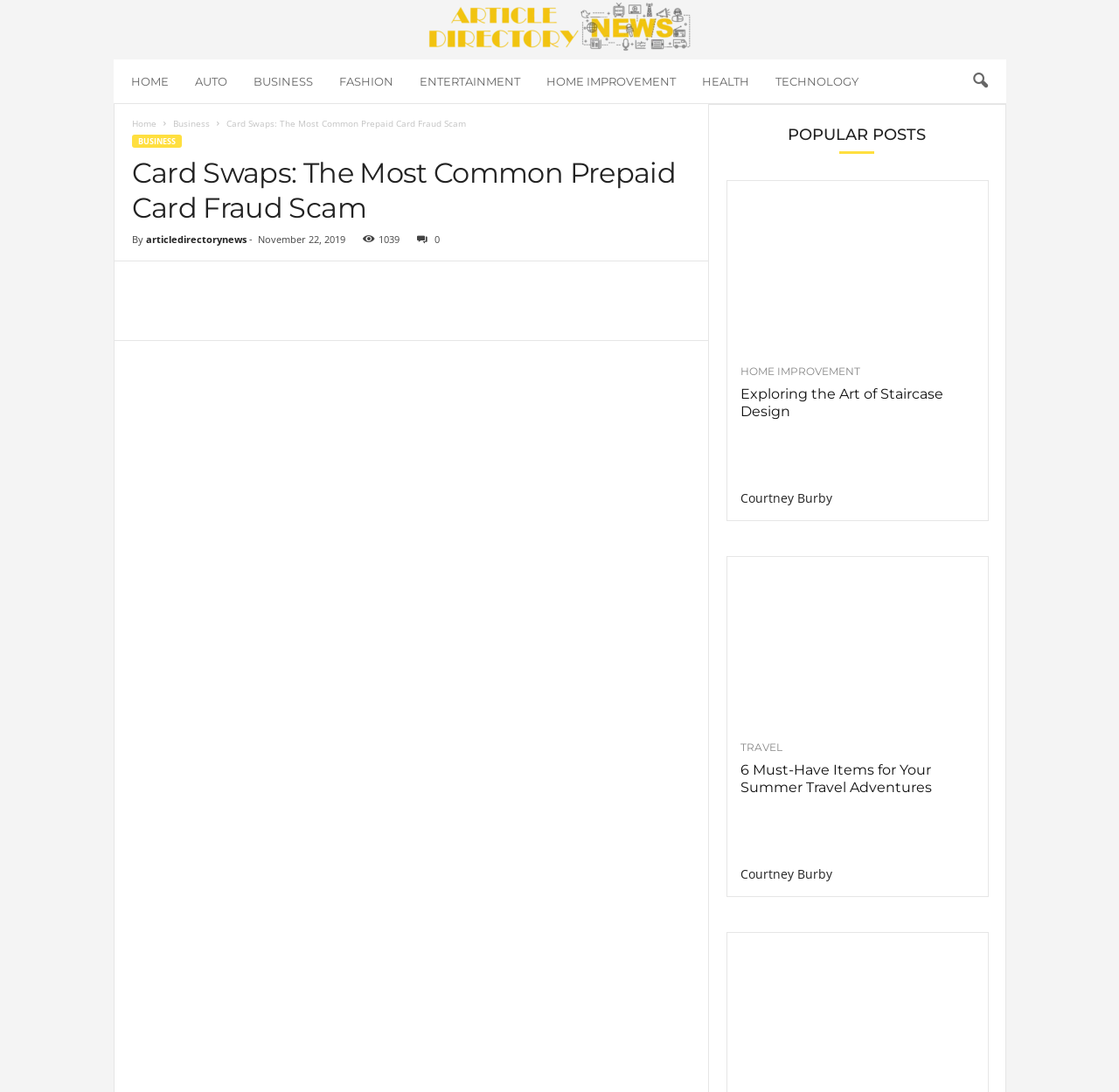What is the date of the article?
Answer briefly with a single word or phrase based on the image.

November 22, 2019